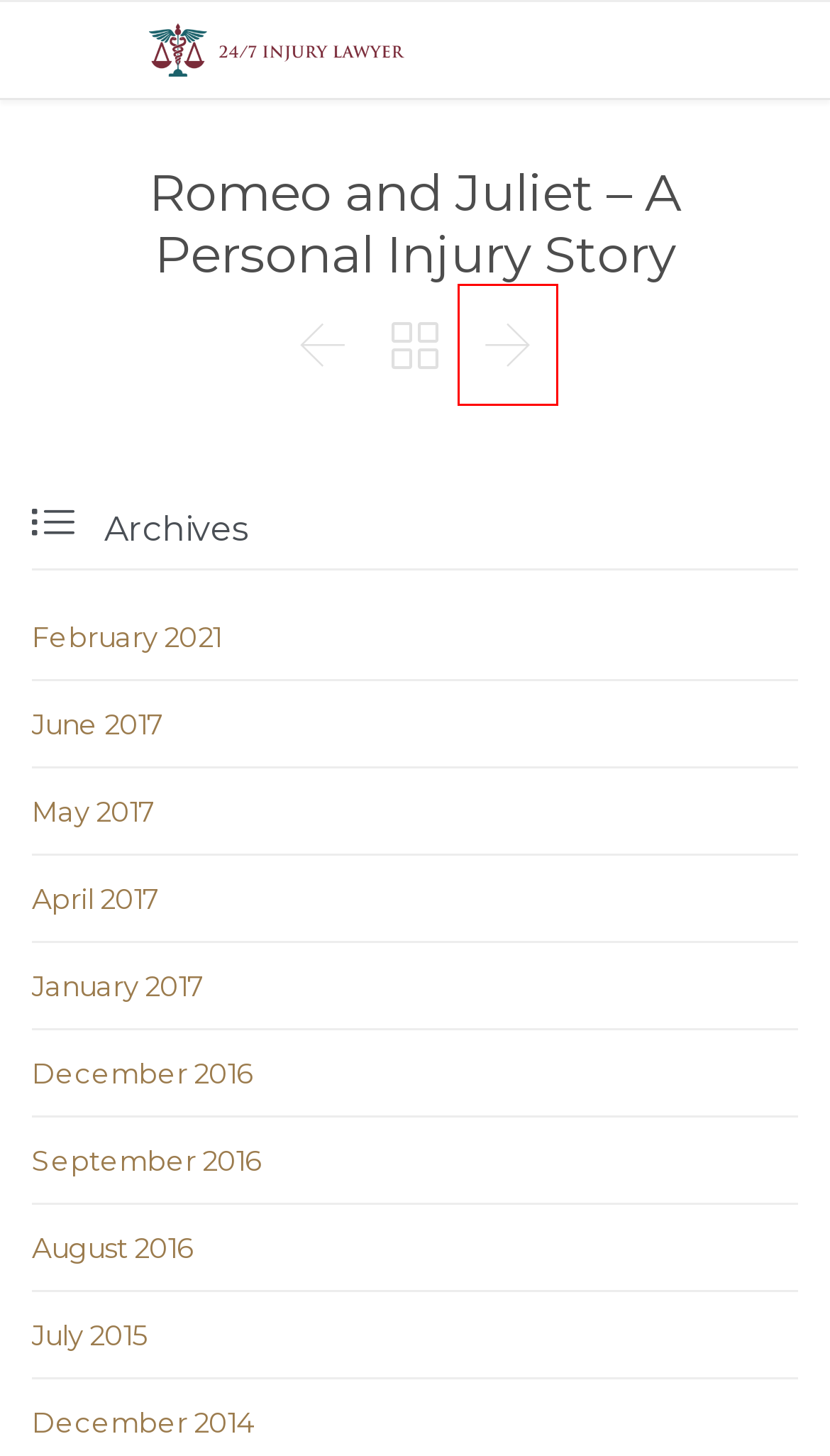Examine the screenshot of a webpage featuring a red bounding box and identify the best matching webpage description for the new page that results from clicking the element within the box. Here are the options:
A. February 2021 – 24/7 Personal Injury Lawyer
B. January 2017 – 24/7 Personal Injury Lawyer
C. December 2014 – 24/7 Personal Injury Lawyer
D. April 2017 – 24/7 Personal Injury Lawyer
E. August 2016 – 24/7 Personal Injury Lawyer
F. Blog Layout 1 - Lawyers & Attorneys Theme
G. PREGNANCY AND INJURIES IN A CAR CRASH – 24/7 Personal Injury Lawyer
H. May 2017 – 24/7 Personal Injury Lawyer

G